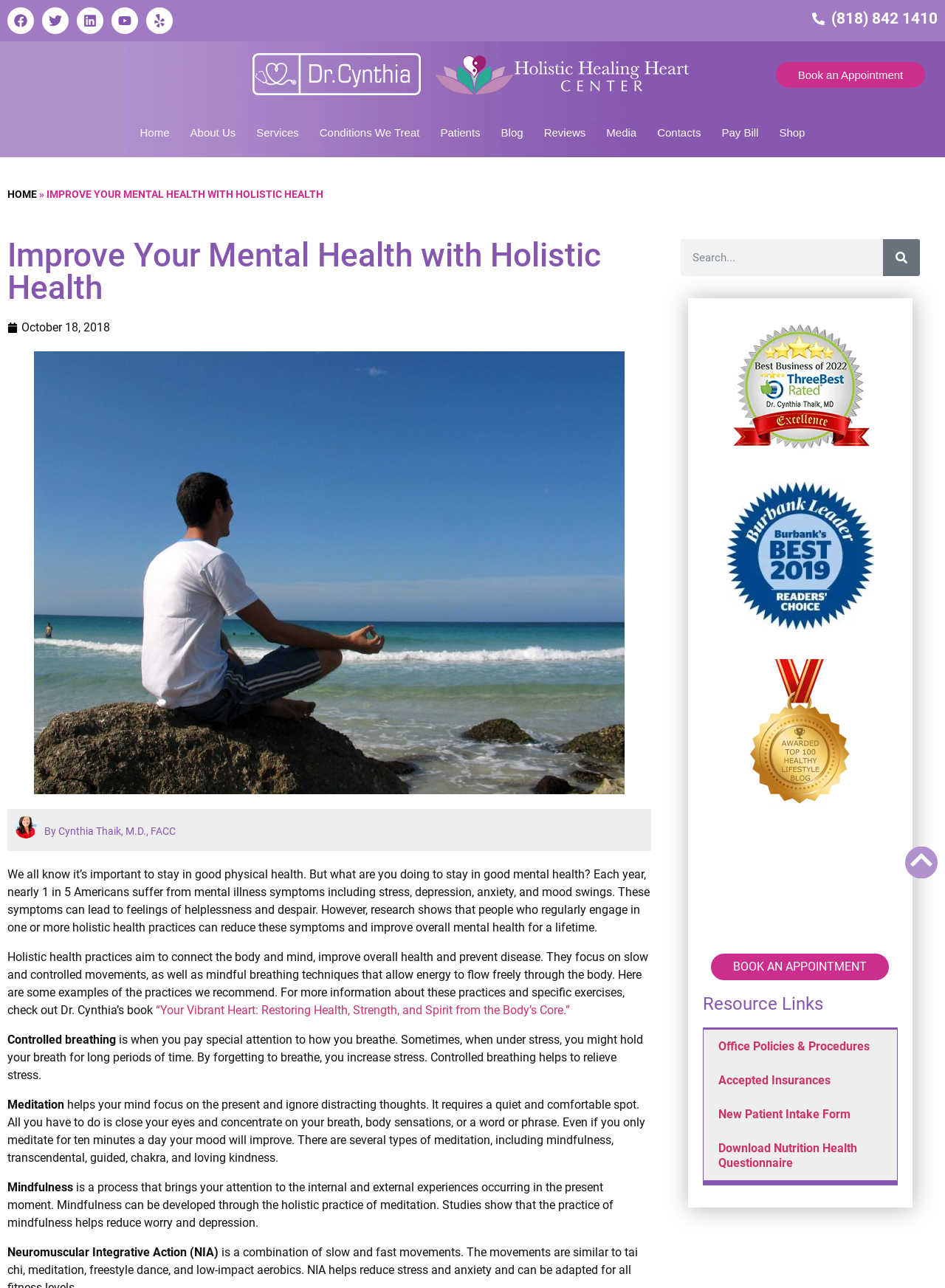Please mark the clickable region by giving the bounding box coordinates needed to complete this instruction: "Book an appointment".

[0.821, 0.048, 0.979, 0.068]